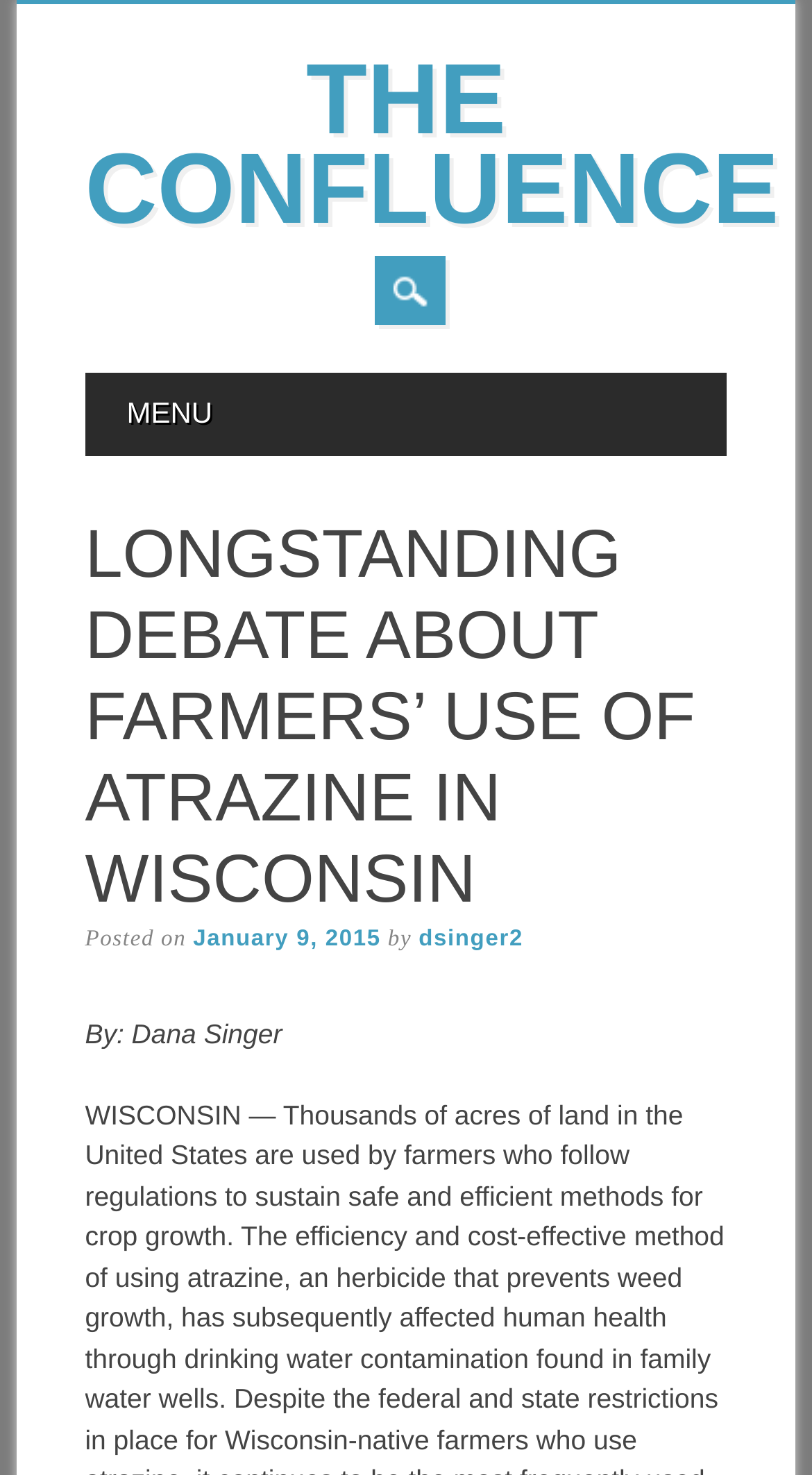What is the purpose of the 'Skip to content' link?
Please answer the question with as much detail as possible using the screenshot.

I found the purpose of the 'Skip to content' link by understanding its common usage on webpages, which is to allow users to bypass the navigation menu and go directly to the main content of the page.